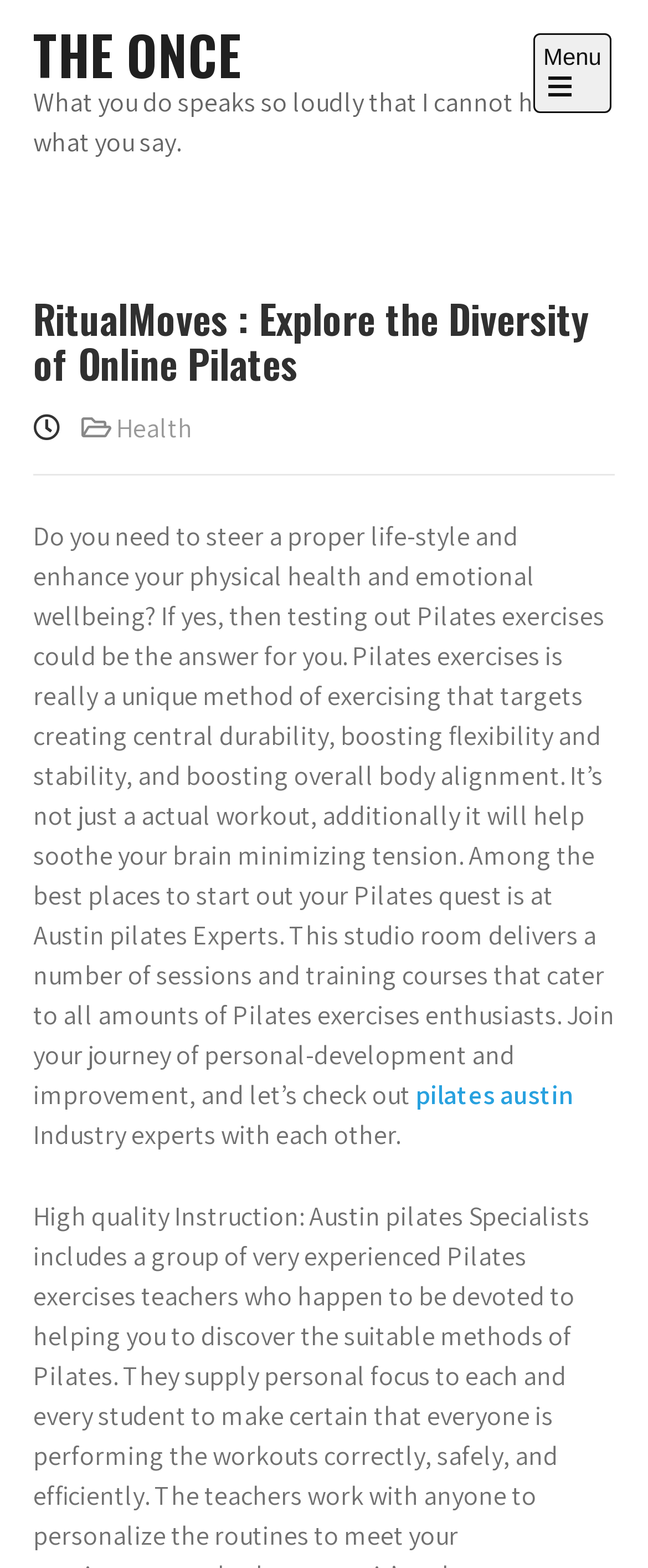Predict the bounding box coordinates of the UI element that matches this description: "Pipe Organ Revoicing". The coordinates should be in the format [left, top, right, bottom] with each value between 0 and 1.

None